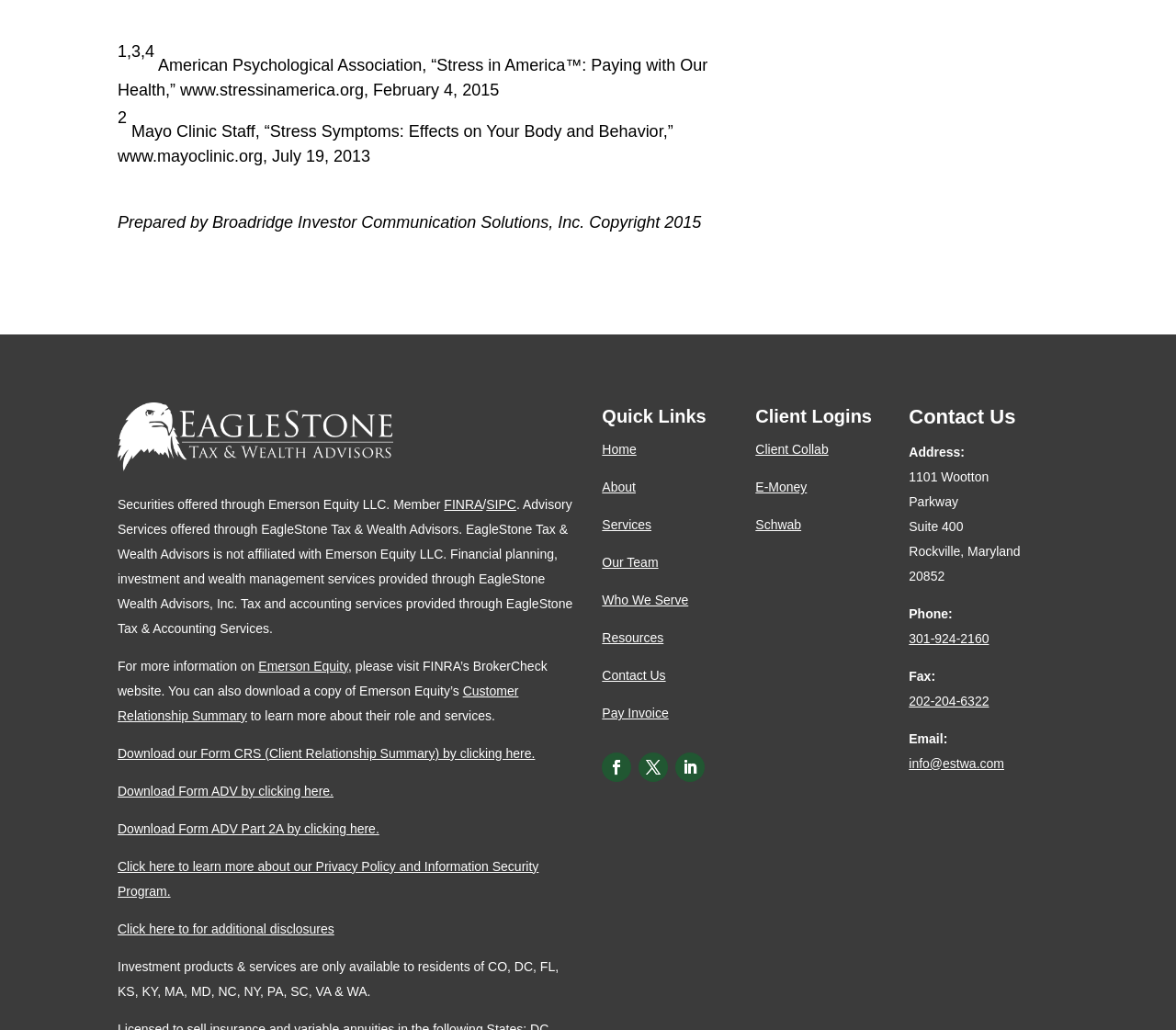Locate the bounding box coordinates of the element you need to click to accomplish the task described by this instruction: "Visit the Emerson Equity website".

[0.22, 0.639, 0.296, 0.654]